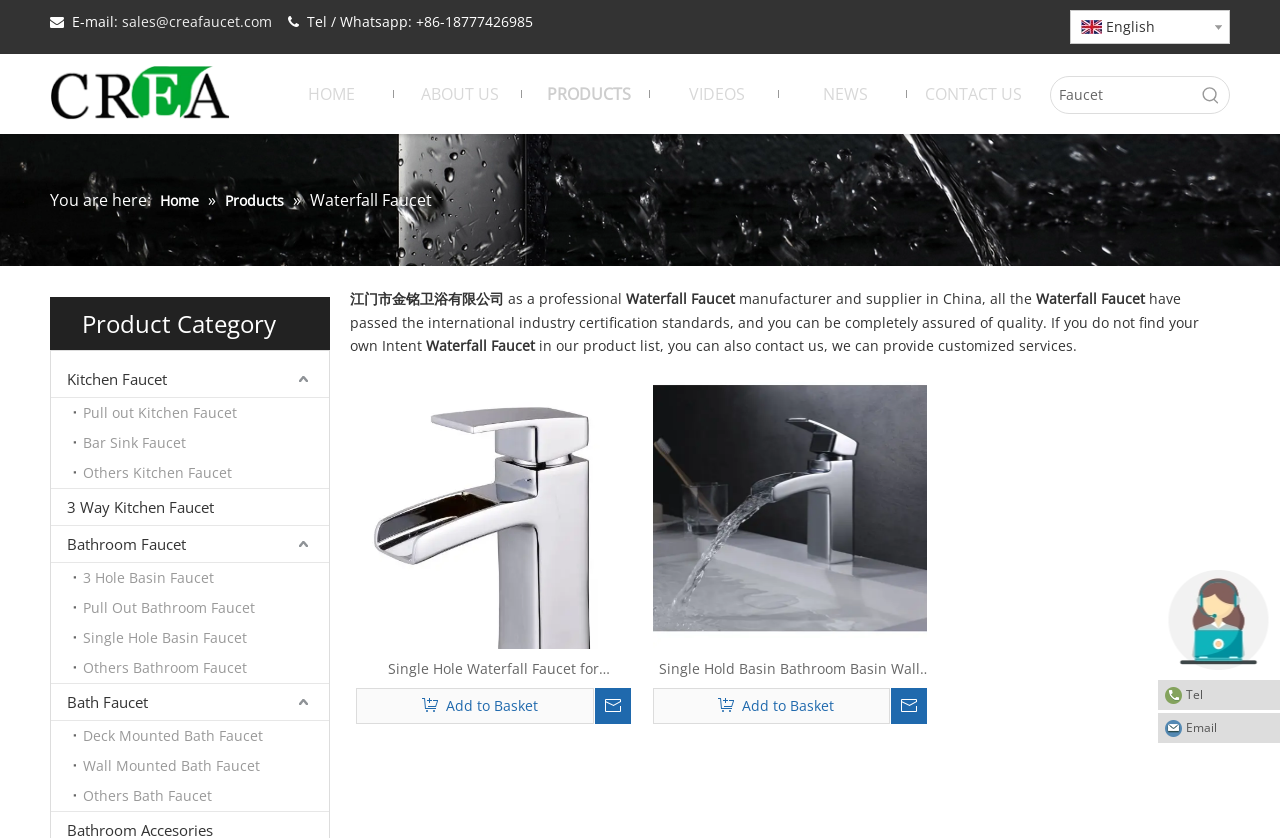How many products are displayed on the webpage?
Answer with a single word or phrase by referring to the visual content.

2